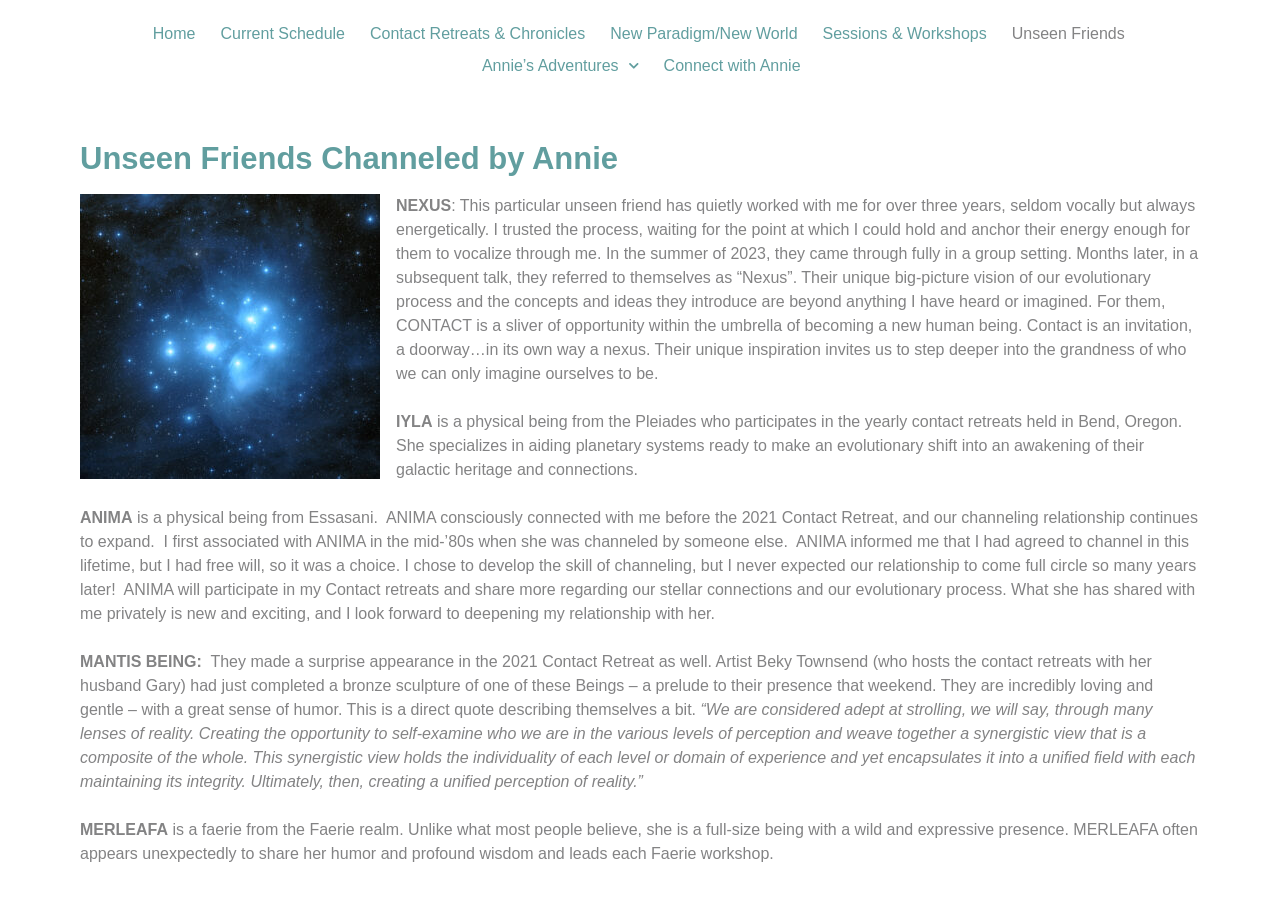Provide a short answer using a single word or phrase for the following question: 
What is the name of the artist who hosts the contact retreats with her husband Gary?

Beky Townsend